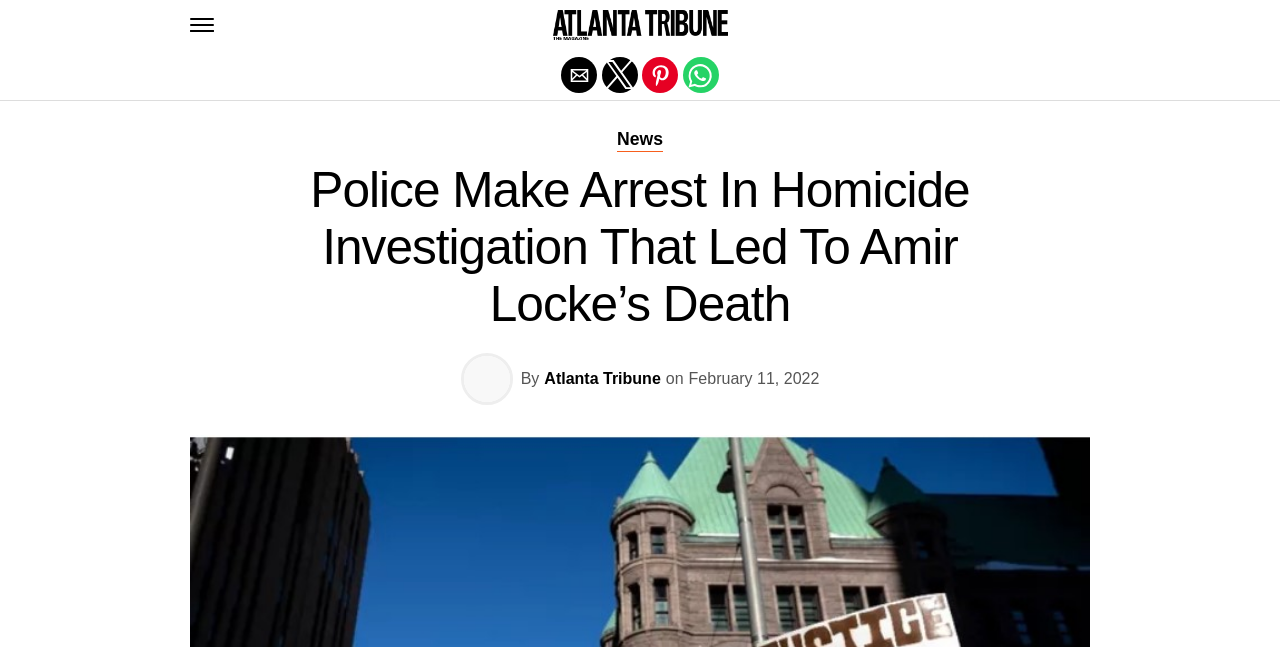What type of image is displayed in the article?
Look at the image and construct a detailed response to the question.

The answer can be inferred by looking at the image displayed in the article, which appears to be a photograph, possibly related to the news story about the homicide investigation.